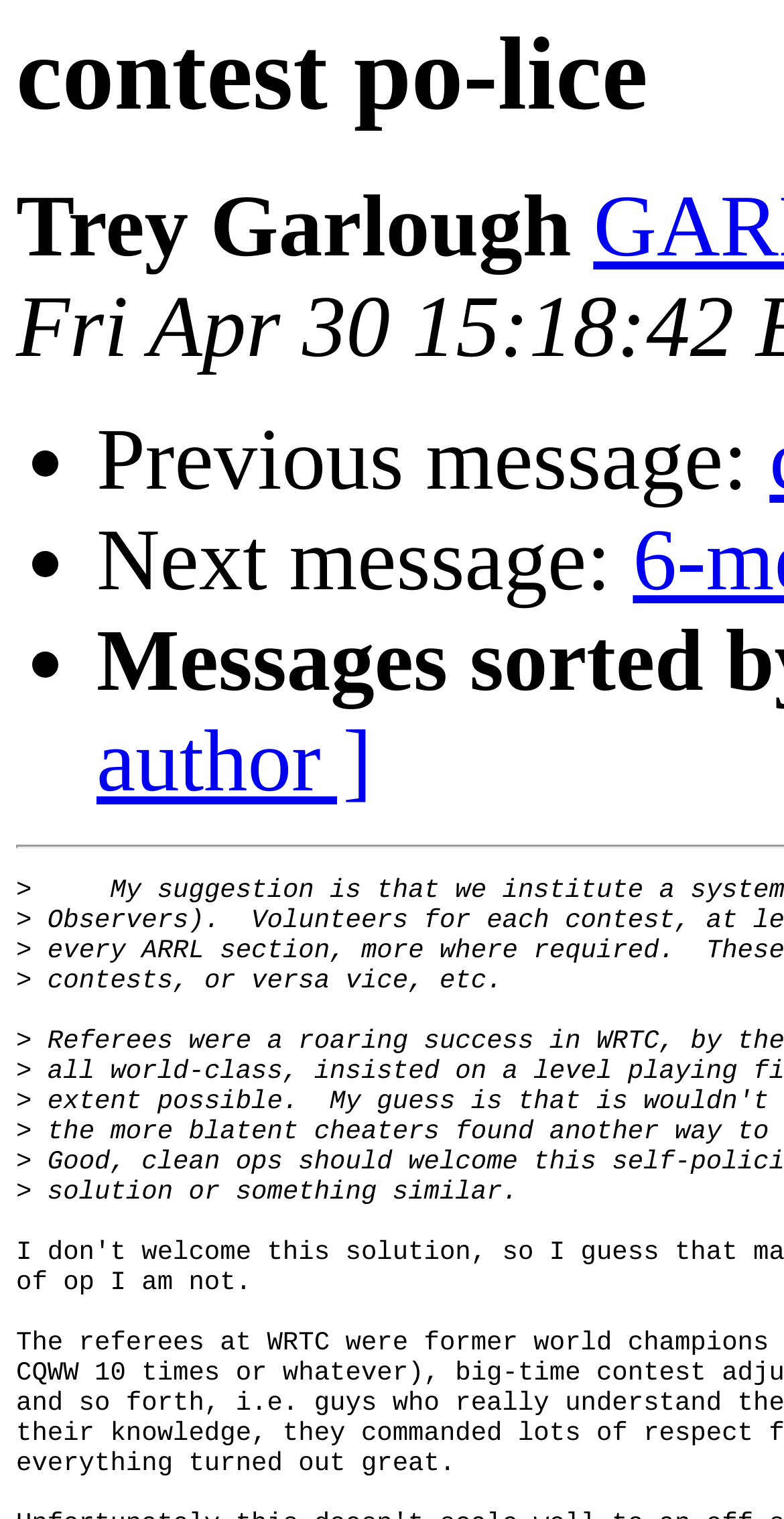Provide a thorough and detailed response to the question by examining the image: 
What is the text after 'Previous message:'?

The StaticText element with OCR text 'Previous message:' has bounding box coordinates [0.123, 0.272, 0.981, 0.336], but there is no text immediately after it